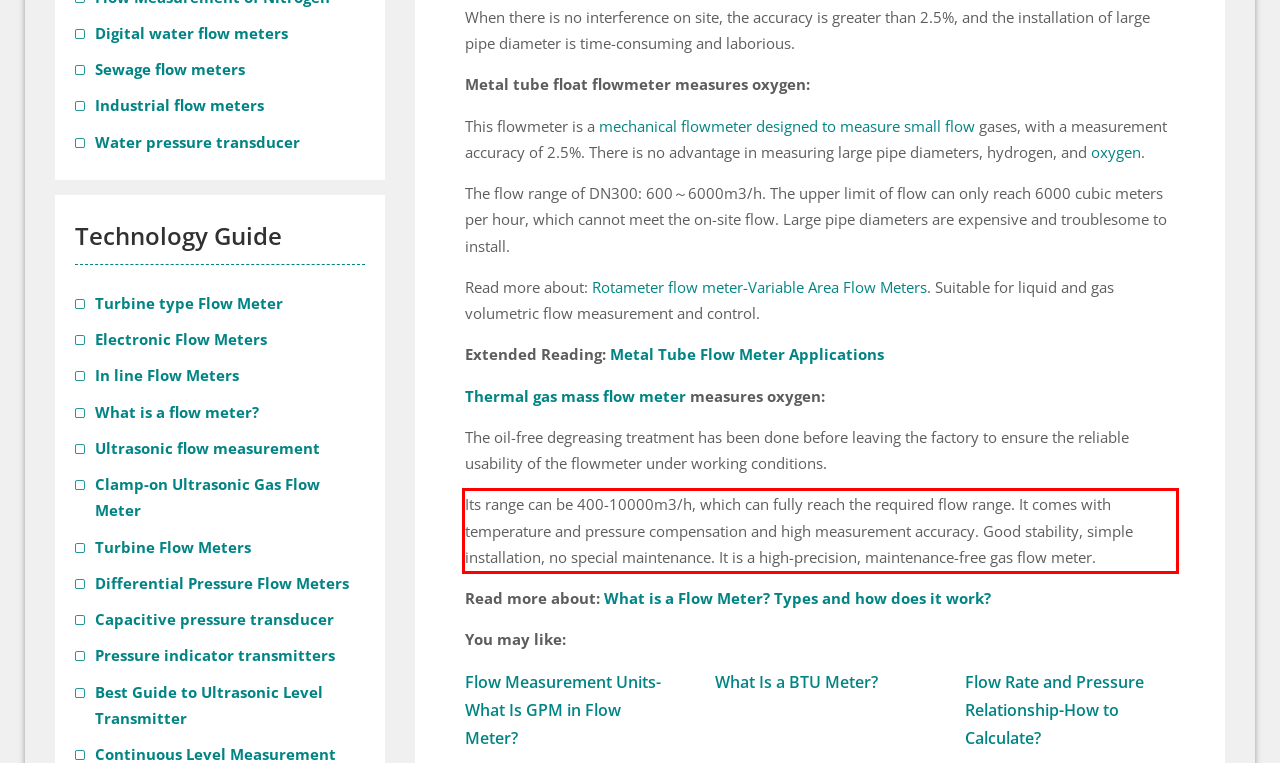Identify and extract the text within the red rectangle in the screenshot of the webpage.

Its range can be 400-10000m3/h, which can fully reach the required flow range. It comes with temperature and pressure compensation and high measurement accuracy. Good stability, simple installation, no special maintenance. It is a high-precision, maintenance-free gas flow meter.